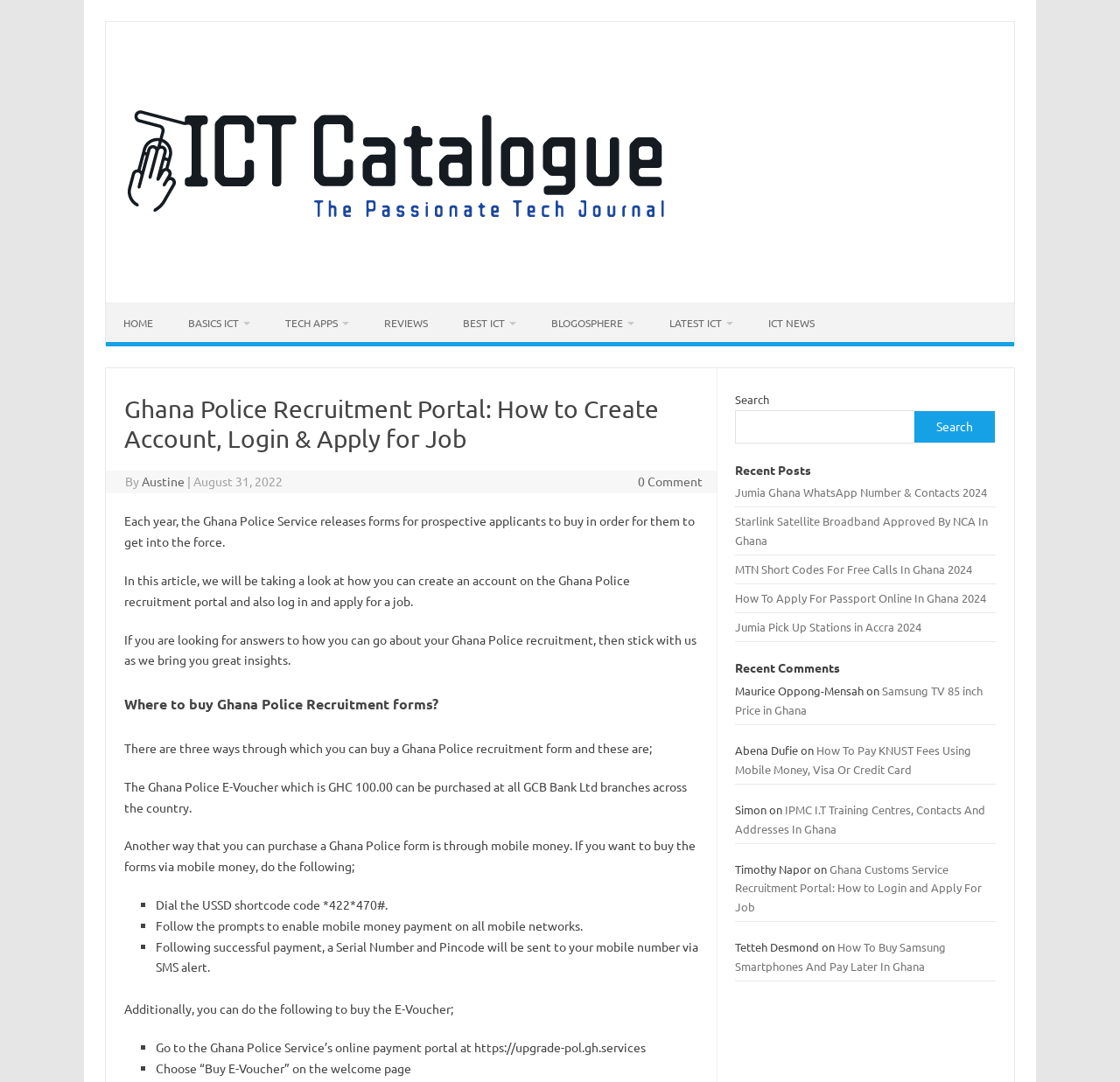What is the name of the author of the article?
By examining the image, provide a one-word or phrase answer.

Austine